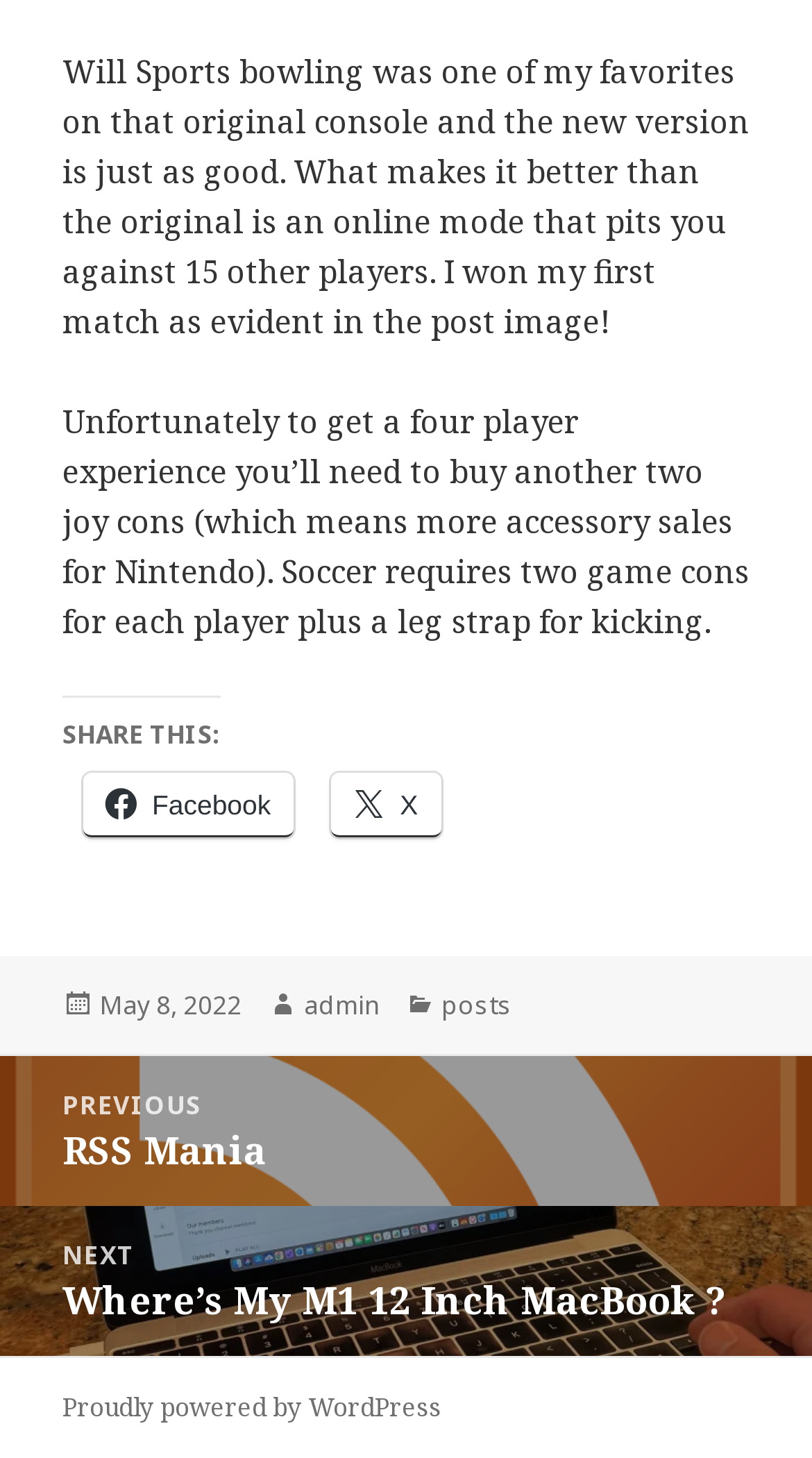Pinpoint the bounding box coordinates of the clickable element needed to complete the instruction: "View next post". The coordinates should be provided as four float numbers between 0 and 1: [left, top, right, bottom].

[0.0, 0.828, 1.0, 0.931]